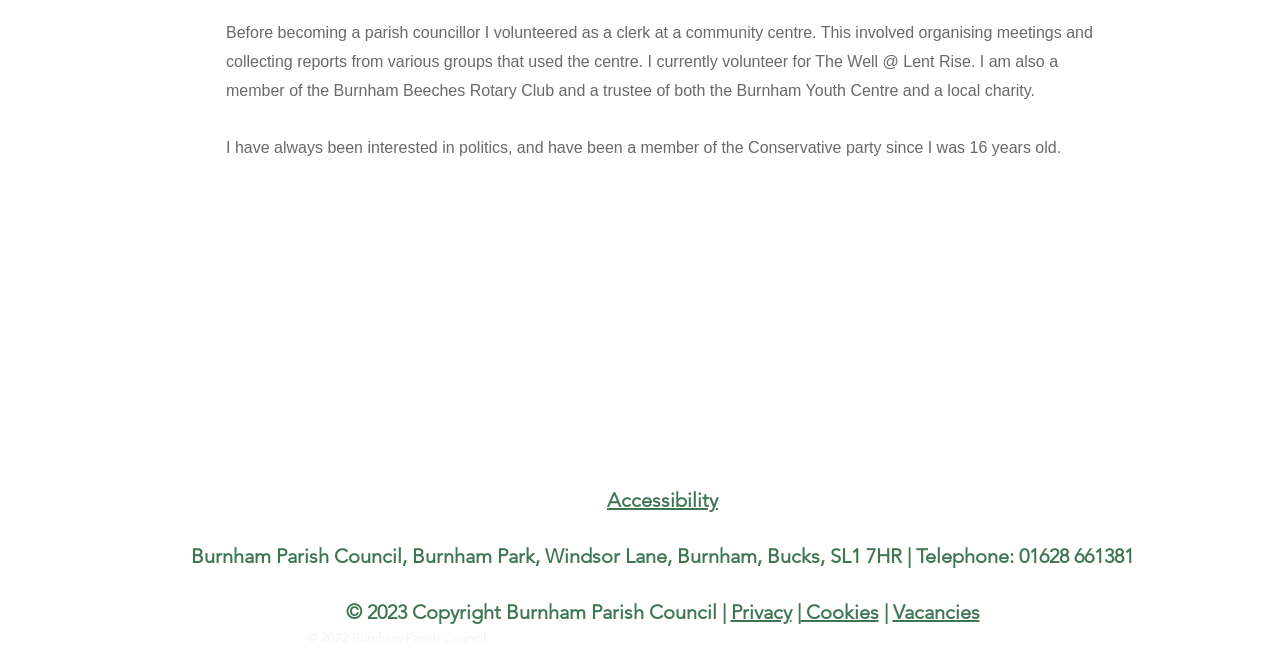What is the occupation of the person described?
Look at the image and answer with only one word or phrase.

Parish councillor